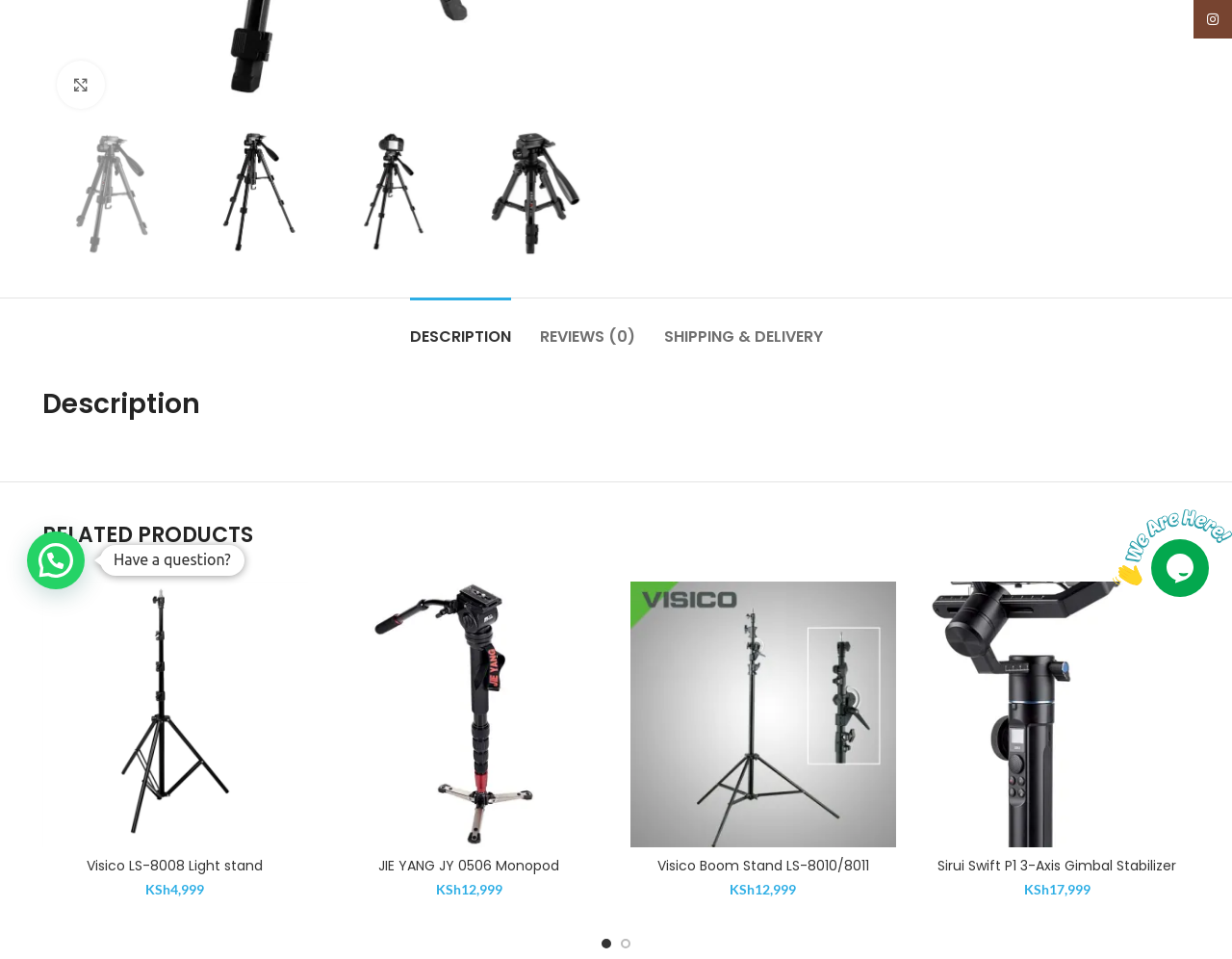Identify and provide the bounding box coordinates of the UI element described: "Quick view". The coordinates should be formatted as [left, top, right, bottom], with each number being a float between 0 and 1.

[0.457, 0.662, 0.496, 0.707]